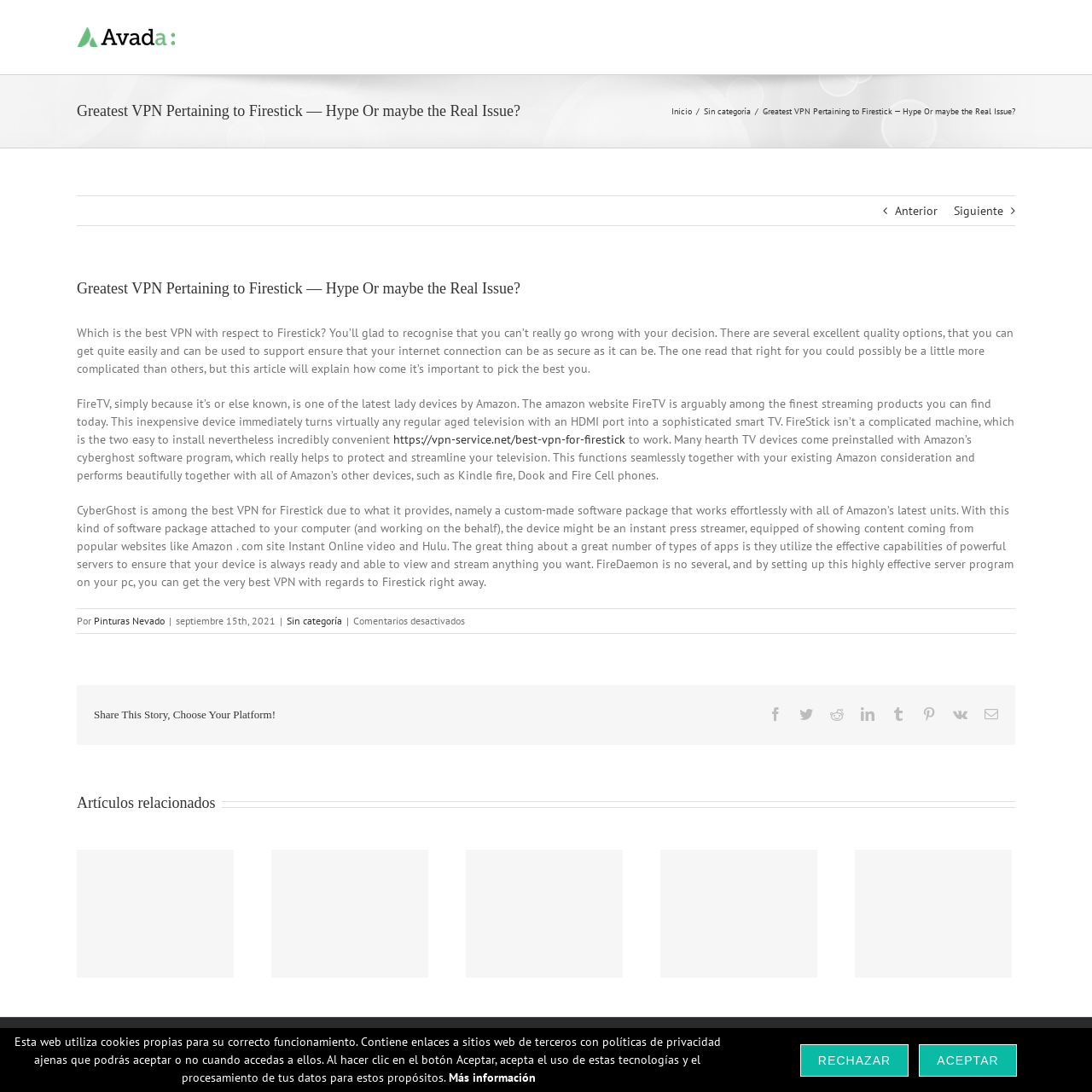Show the bounding box coordinates of the region that should be clicked to follow the instruction: "Click the 'Pinturas Nevado Logo' link."

[0.07, 0.024, 0.16, 0.044]